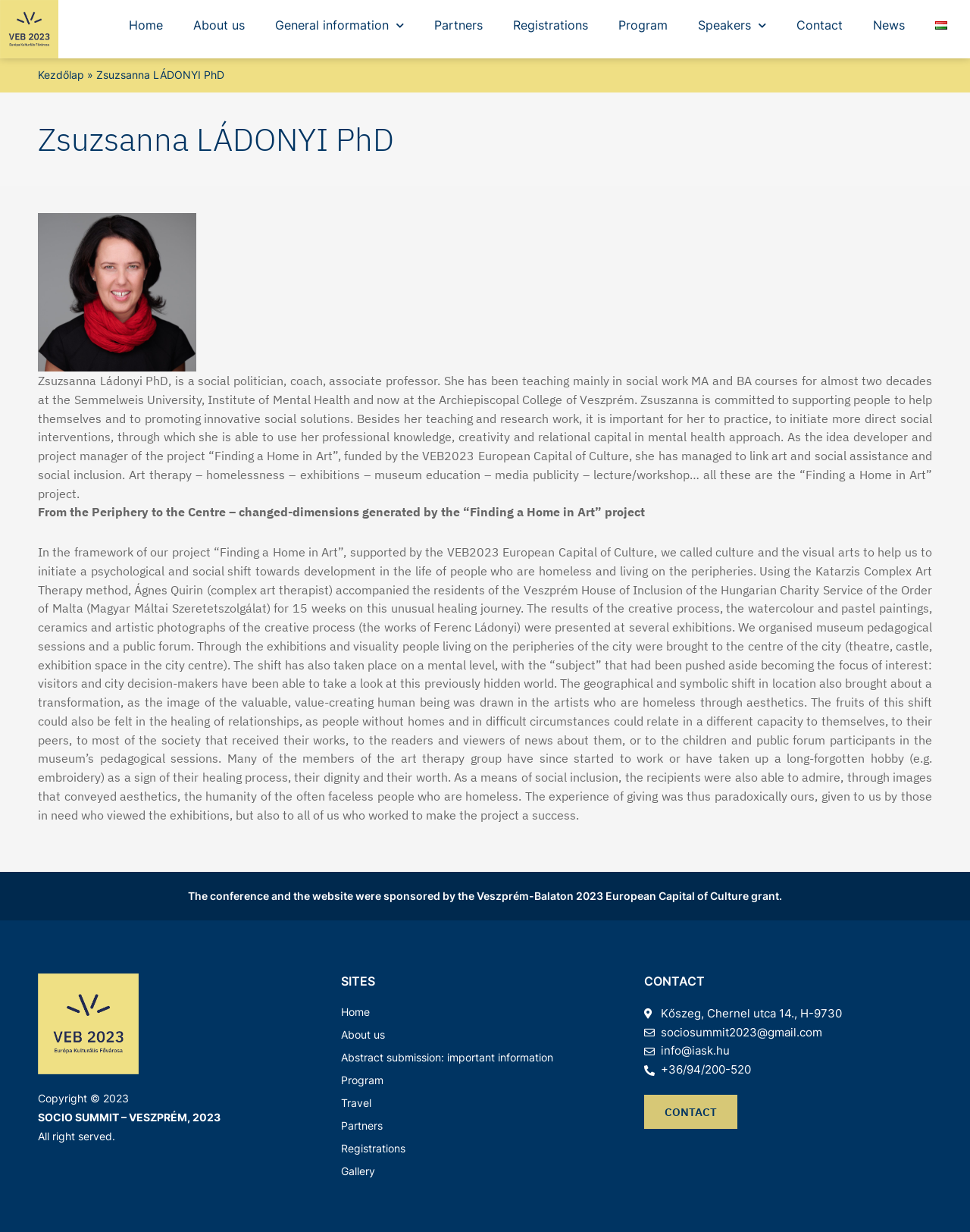Using the information from the screenshot, answer the following question thoroughly:
What is the topic of the project 'Finding a Home in Art'?

The topic of the project 'Finding a Home in Art' can be inferred from the static text element with the text 'In the framework of our project “Finding a Home in Art”, supported by the VEB2023 European Capital of Culture, we called culture and the visual arts to help us to initiate a psychological and social shift towards development in the life of people who are homeless and living on the peripheries.'